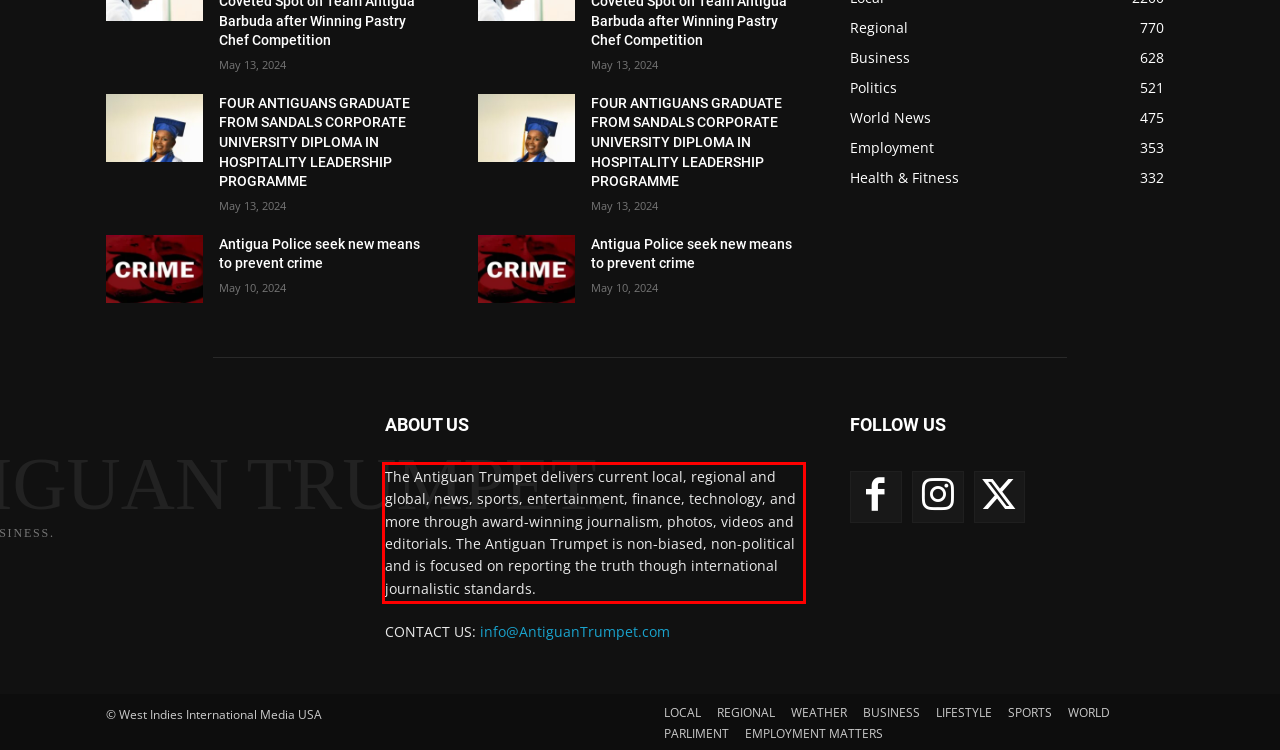You are given a screenshot showing a webpage with a red bounding box. Perform OCR to capture the text within the red bounding box.

The Antiguan Trumpet delivers current local, regional and global, news, sports, entertainment, finance, technology, and more through award-winning journalism, photos, videos and editorials. The Antiguan Trumpet is non-biased, non-political and is focused on reporting the truth though international journalistic standards.